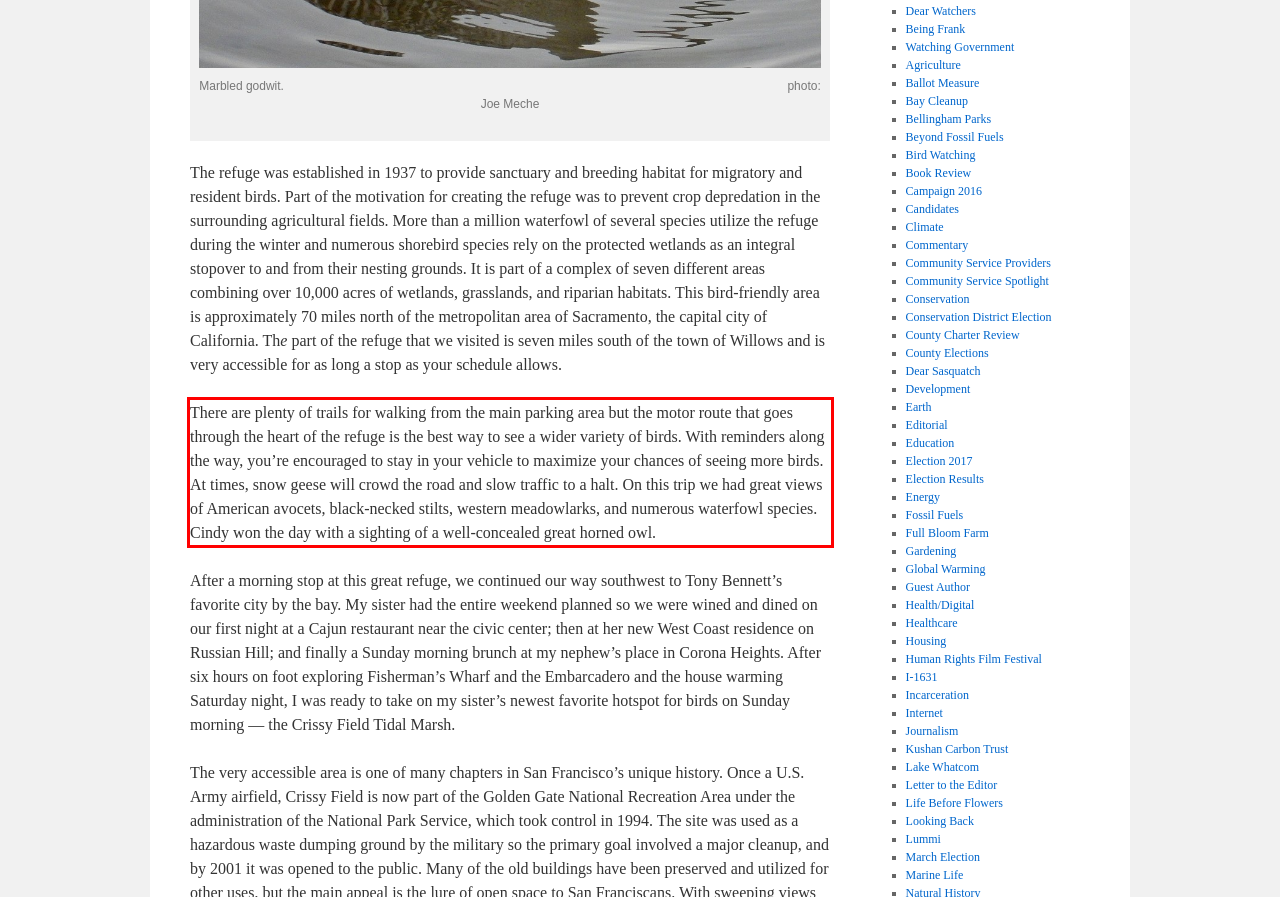Given the screenshot of a webpage, identify the red rectangle bounding box and recognize the text content inside it, generating the extracted text.

There are plenty of trails for walking from the main parking area but the motor route that goes through the heart of the refuge is the best way to see a wider variety of birds. With reminders along the way, you’re encouraged to stay in your vehicle to maximize your chances of seeing more birds. At times, snow geese will crowd the road and slow traffic to a halt. On this trip we had great views of American avocets, black-necked stilts, western meadowlarks, and numerous waterfowl species. Cin­dy won the day with a sighting of a well-concealed great horned owl.